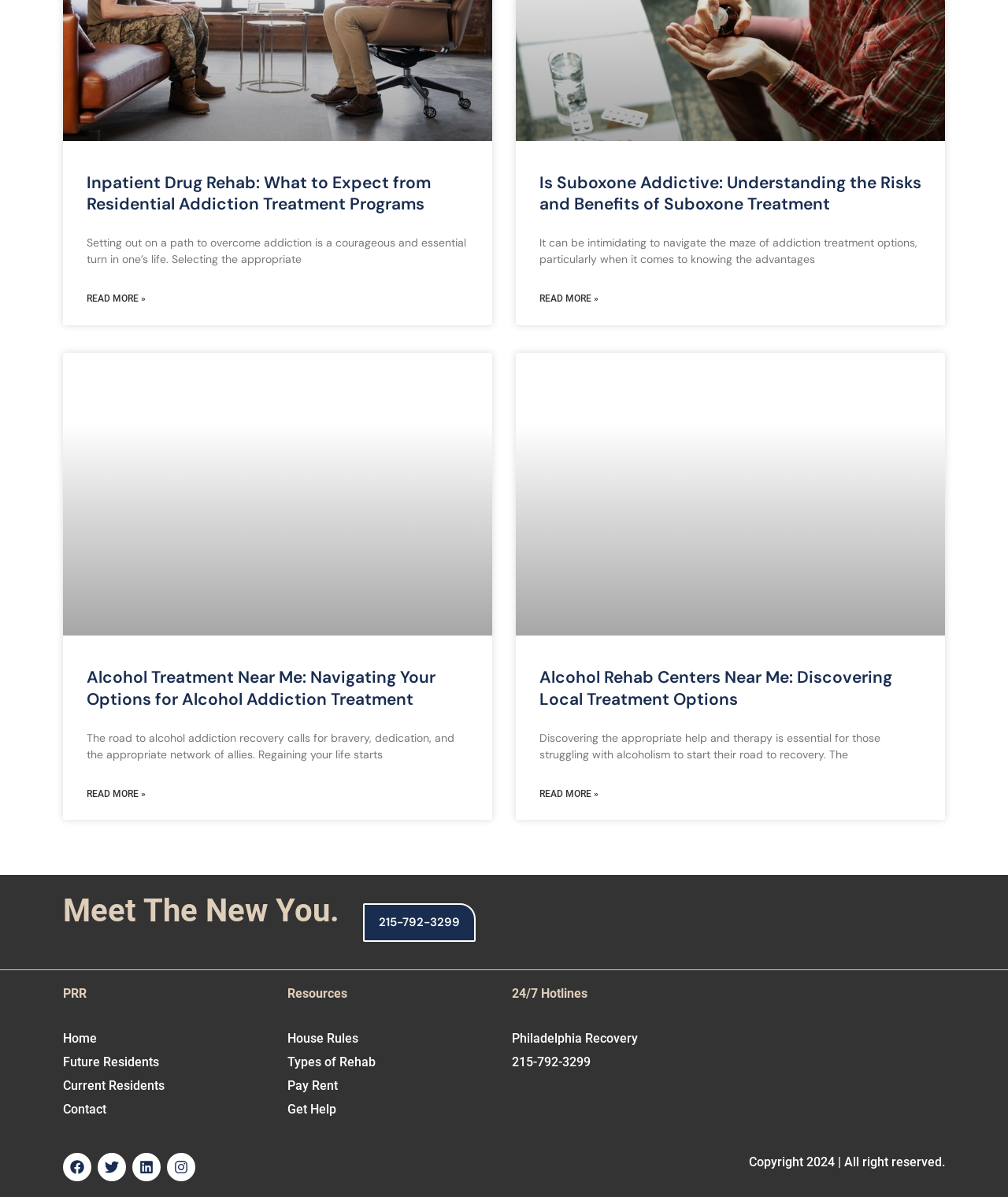Please reply with a single word or brief phrase to the question: 
What is the purpose of the 'Read more' links?

To access more information